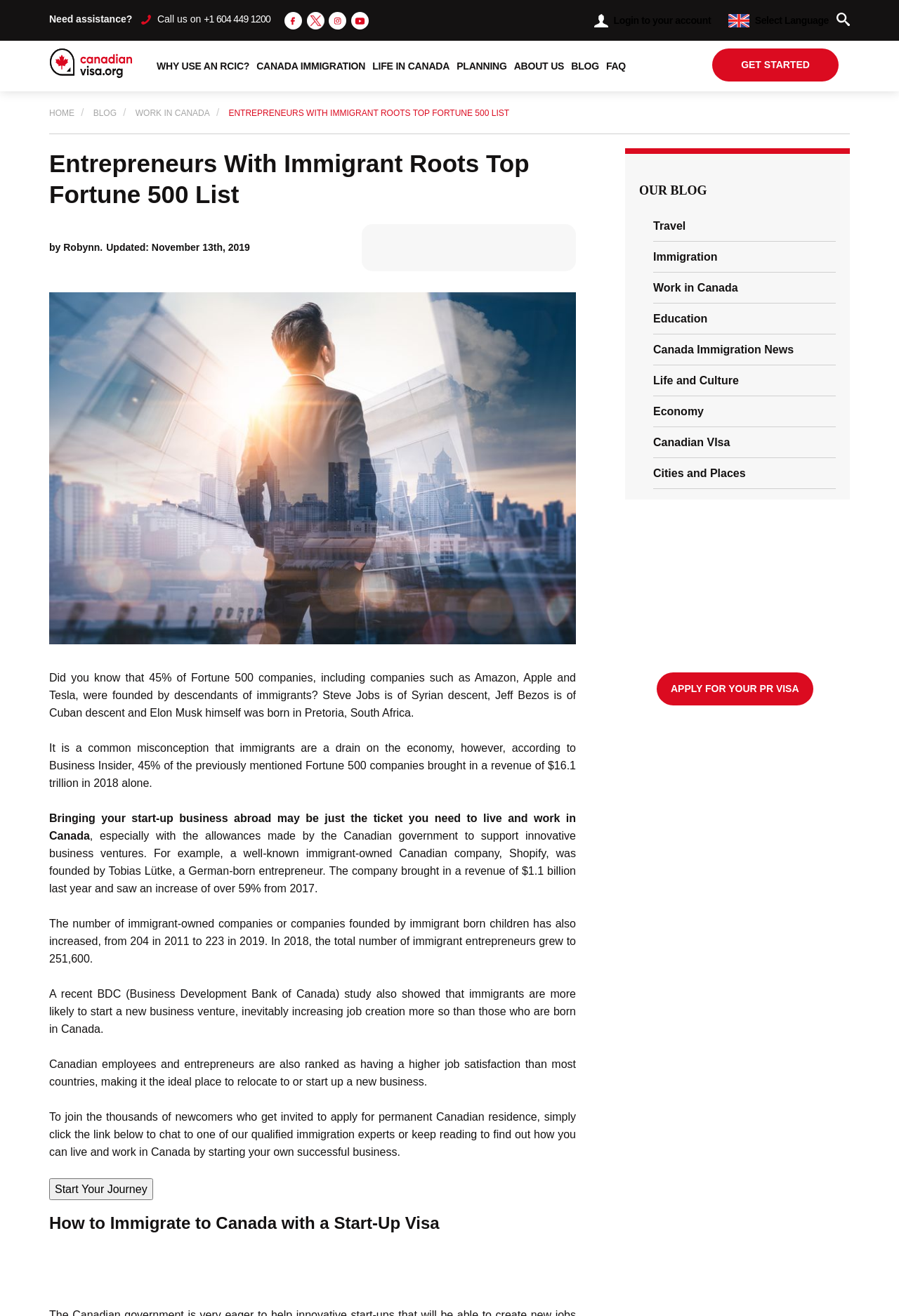Provide the bounding box coordinates of the section that needs to be clicked to accomplish the following instruction: "Click the 'GET STARTED' button."

[0.792, 0.037, 0.933, 0.062]